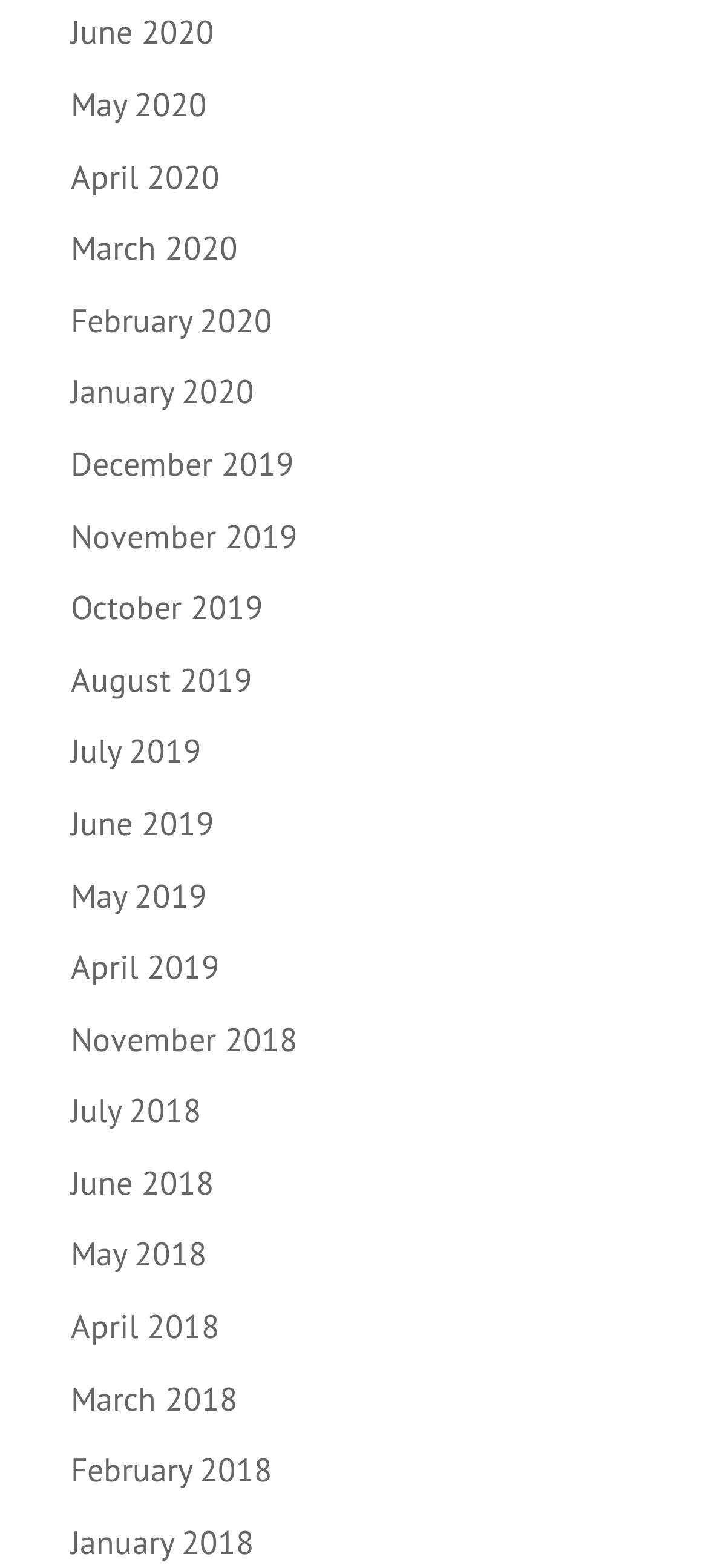Provide a brief response using a word or short phrase to this question:
How many links are there in total?

21